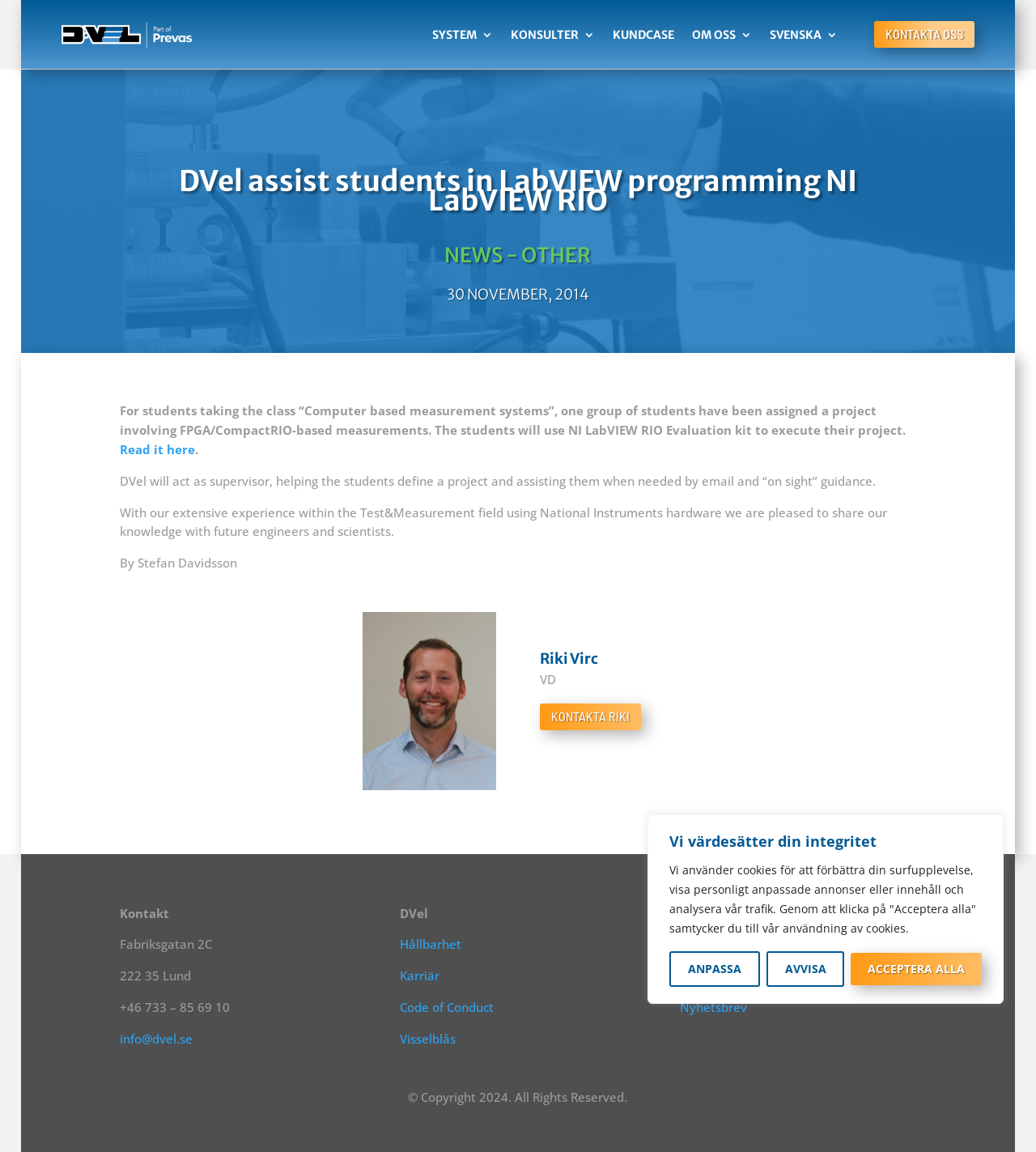Answer the following inquiry with a single word or phrase:
What is the contact information?

Fabriksgatan 2C, 222 35 Lund